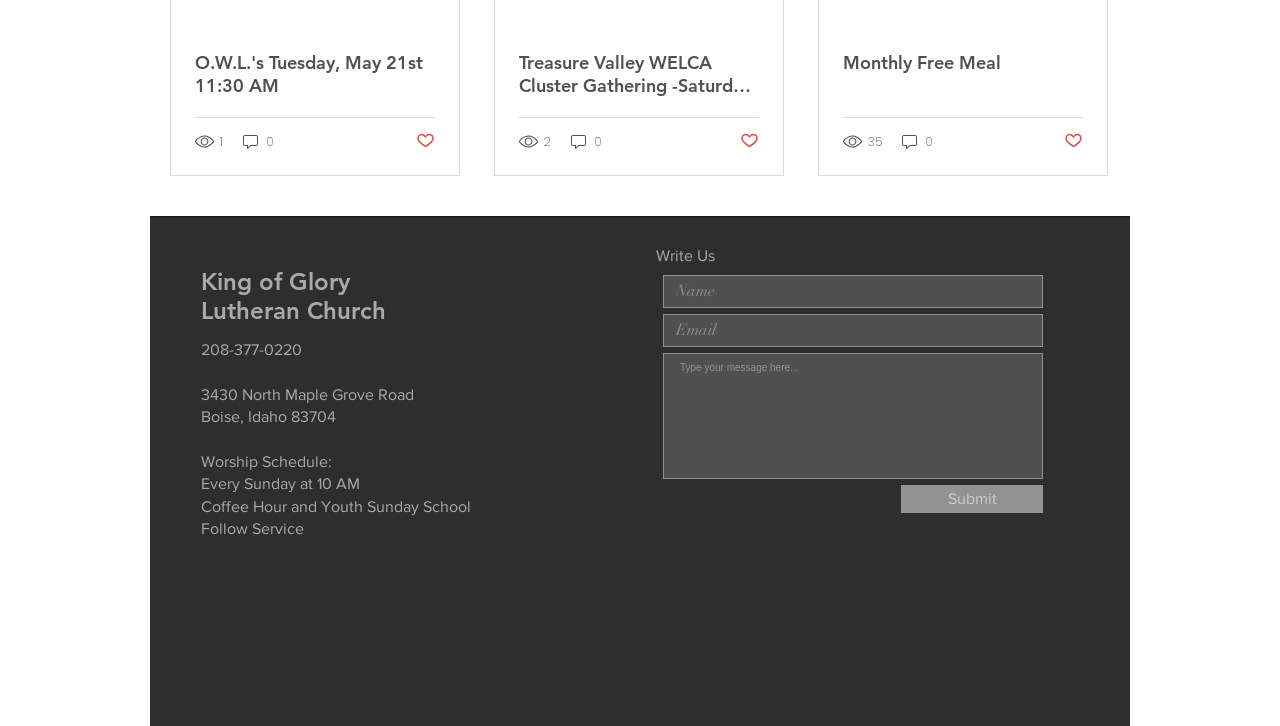What is the worship schedule of the church?
Please ensure your answer to the question is detailed and covers all necessary aspects.

The question asks for the worship schedule of the church, which can be found in the static text elements of the webpage. The static text element with the text 'Every Sunday at 10 AM' indicates the worship schedule of the church.